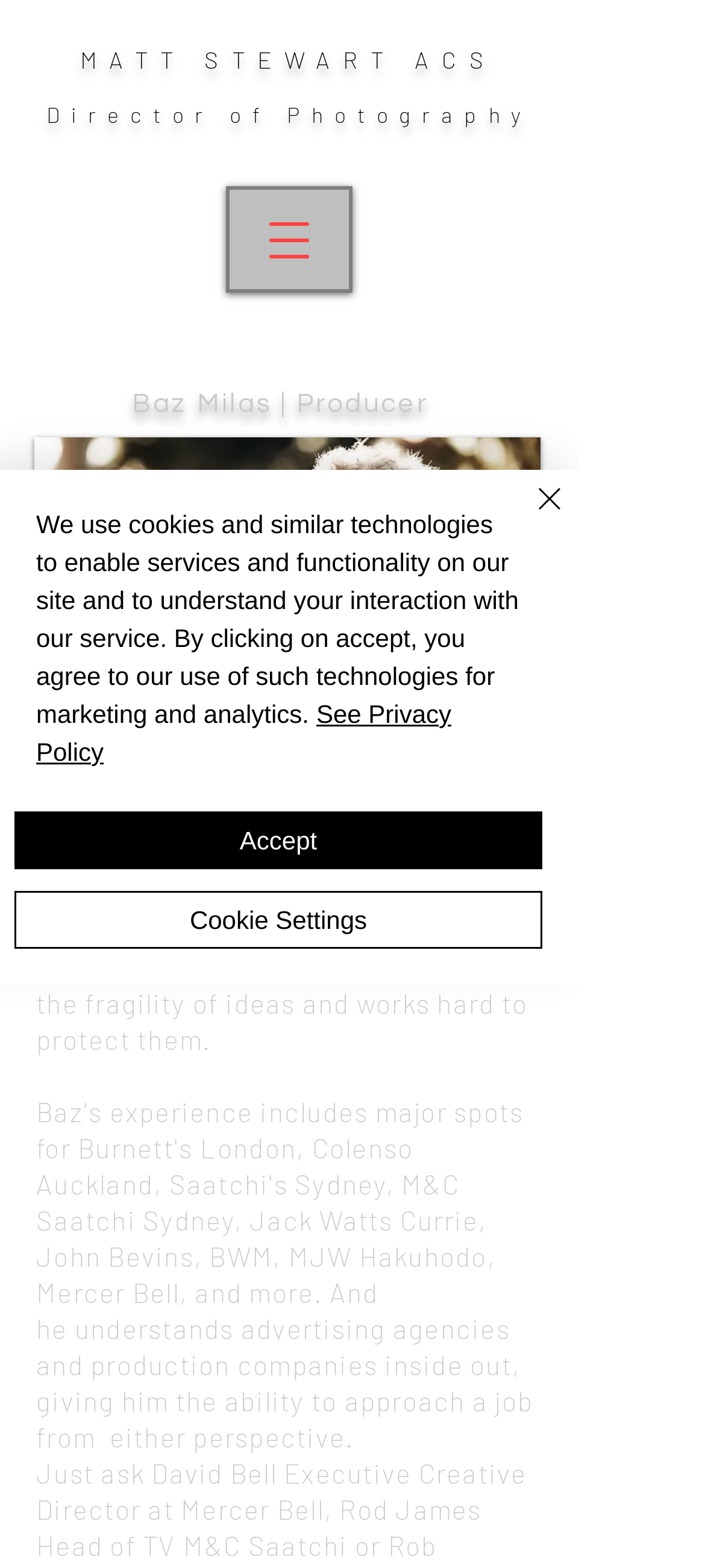What is the tone of Baz Milas' personality?
Look at the image and respond with a single word or a short phrase.

Softly spoken